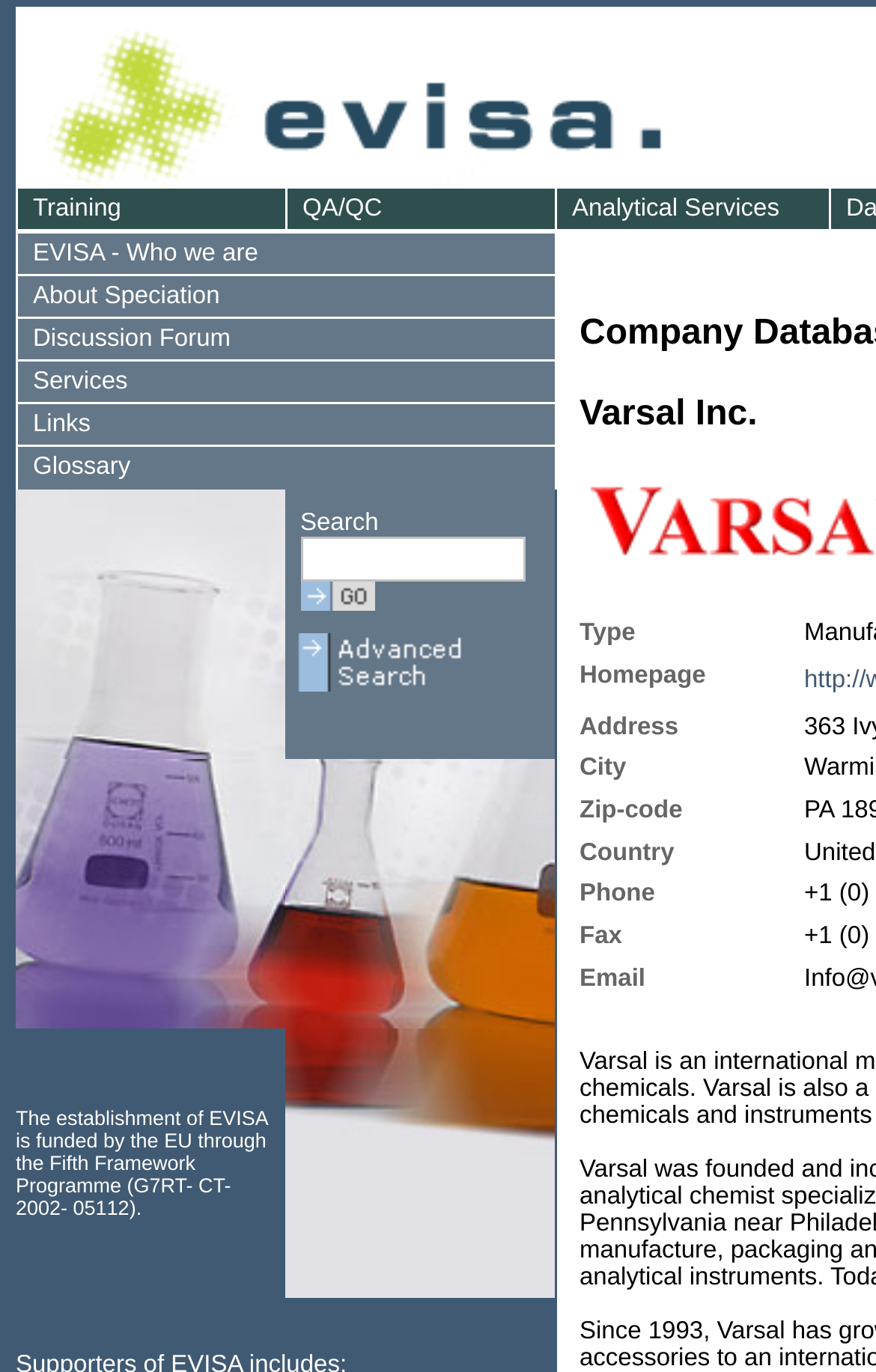Give a one-word or one-phrase response to the question: 
What is the company name?

Varsal Inc.